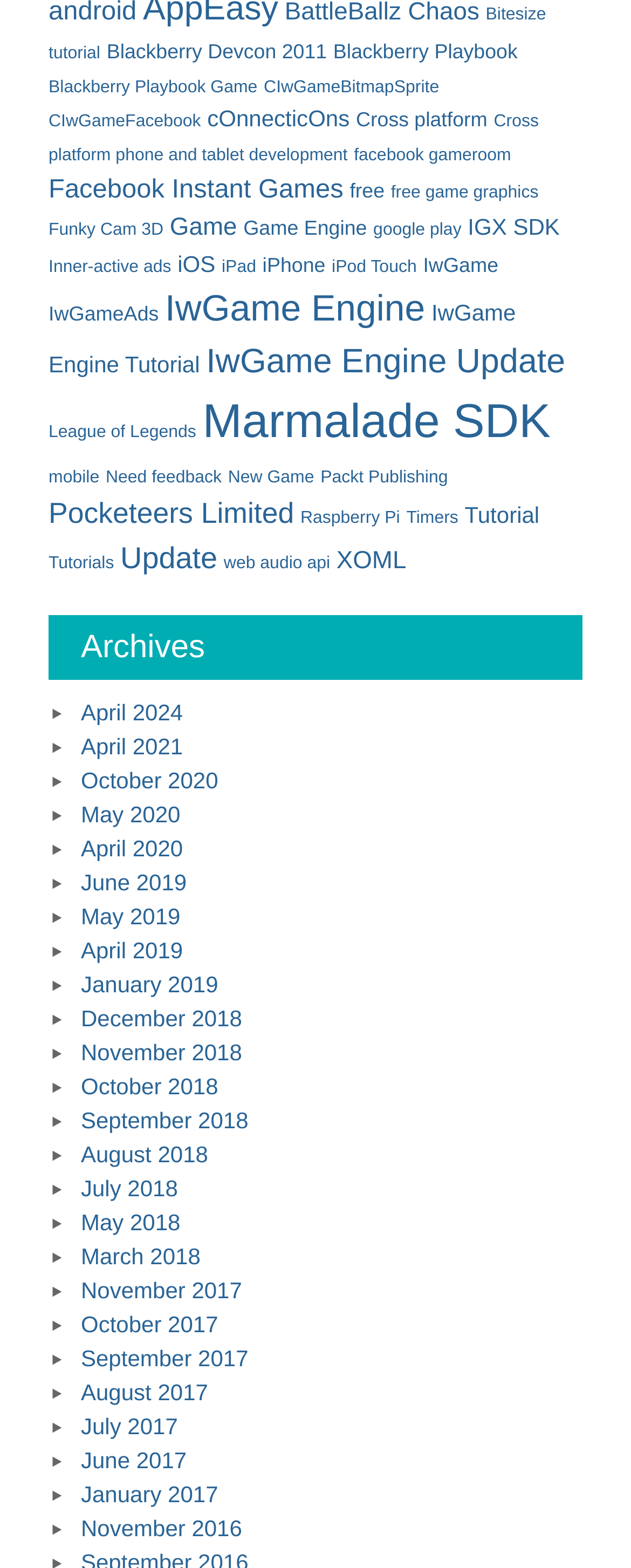Could you indicate the bounding box coordinates of the region to click in order to complete this instruction: "Explore the 'IwGame Engine' category".

[0.261, 0.184, 0.674, 0.209]